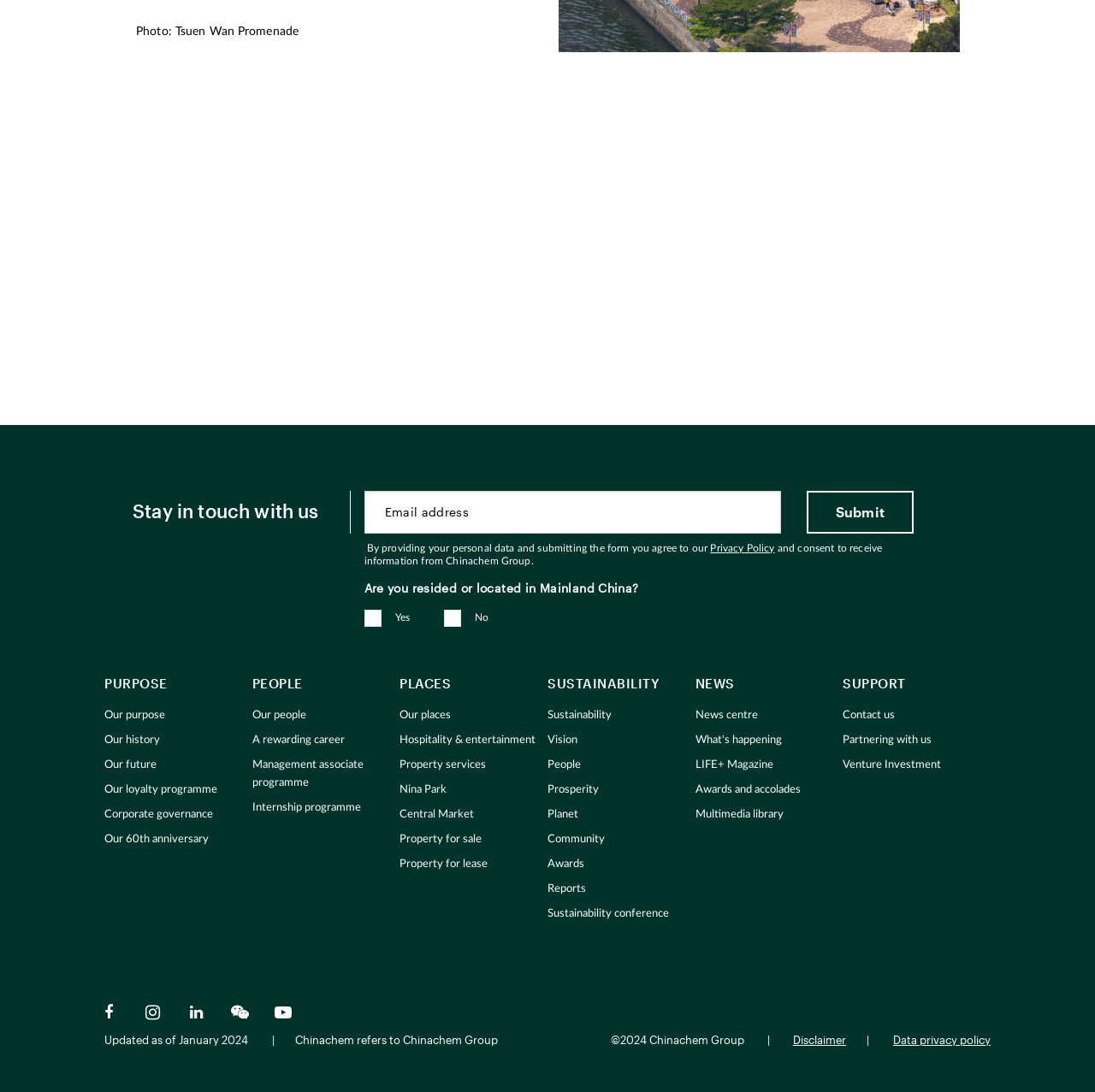Please mark the clickable region by giving the bounding box coordinates needed to complete this instruction: "Read the privacy policy".

[0.649, 0.497, 0.707, 0.506]